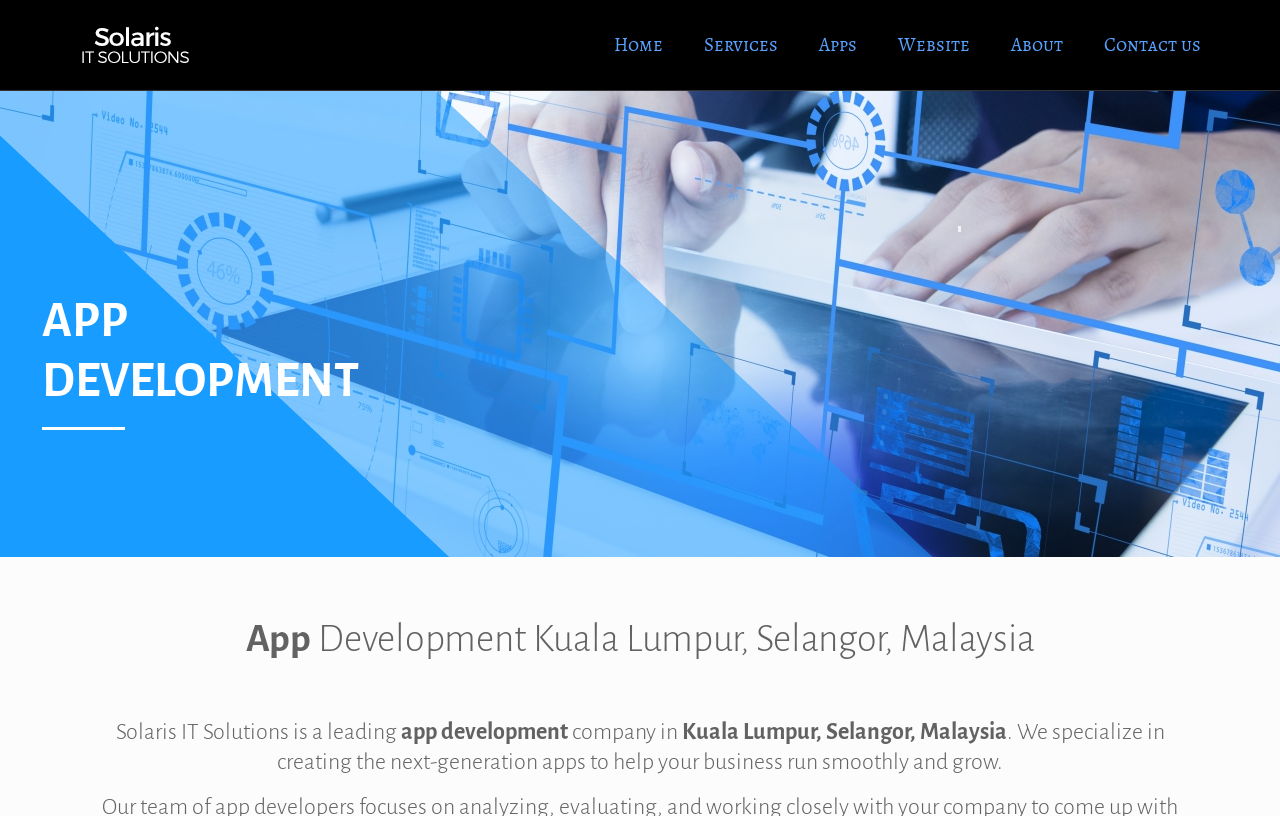Where is the company located?
Refer to the image and answer the question using a single word or phrase.

Kuala Lumpur, Selangor, Malaysia